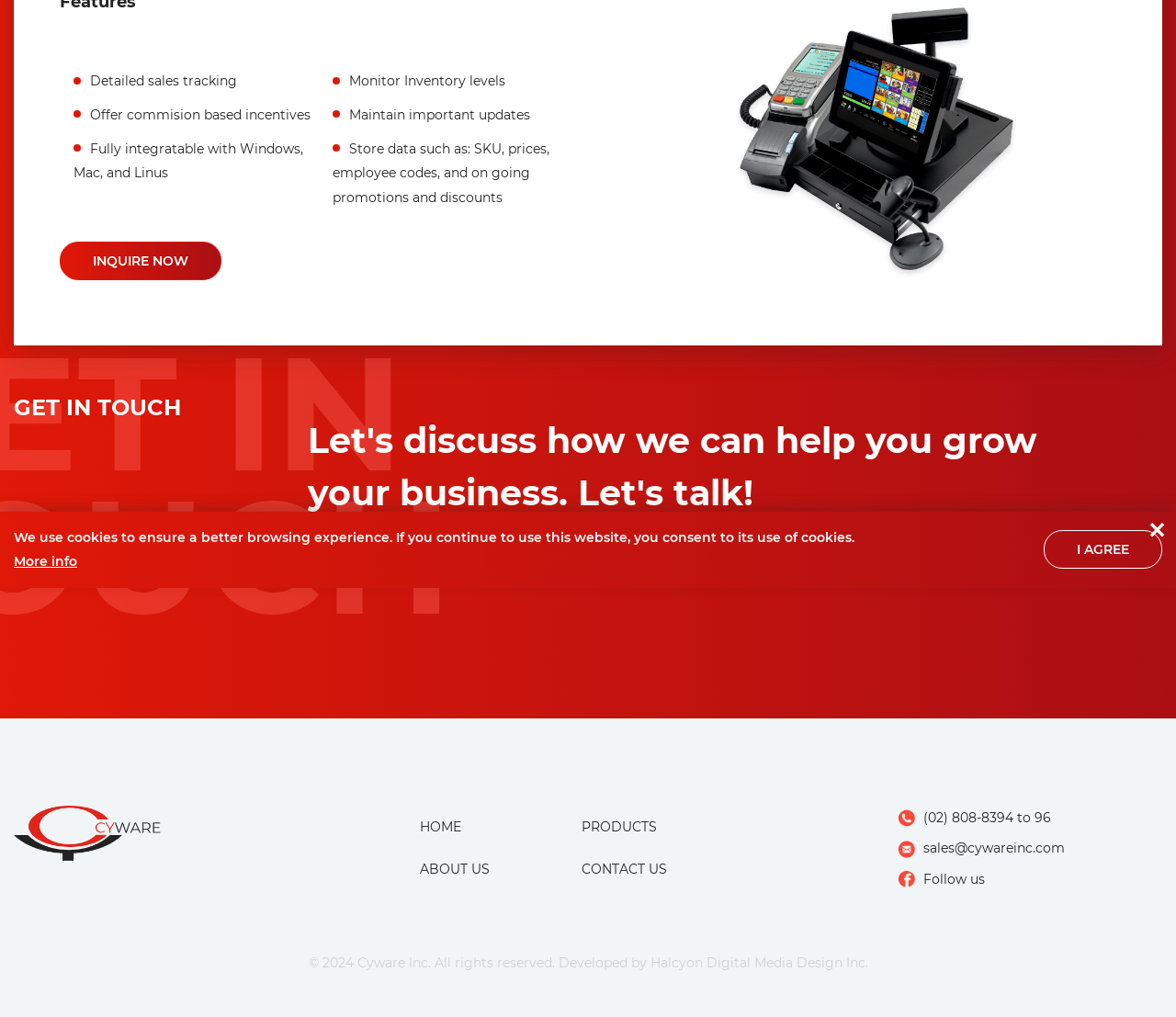Determine the bounding box coordinates for the UI element described. Format the coordinates as (top-left x, top-left y, bottom-right x, bottom-right y) and ensure all values are between 0 and 1. Element description: Follow us

[0.785, 0.853, 0.837, 0.877]